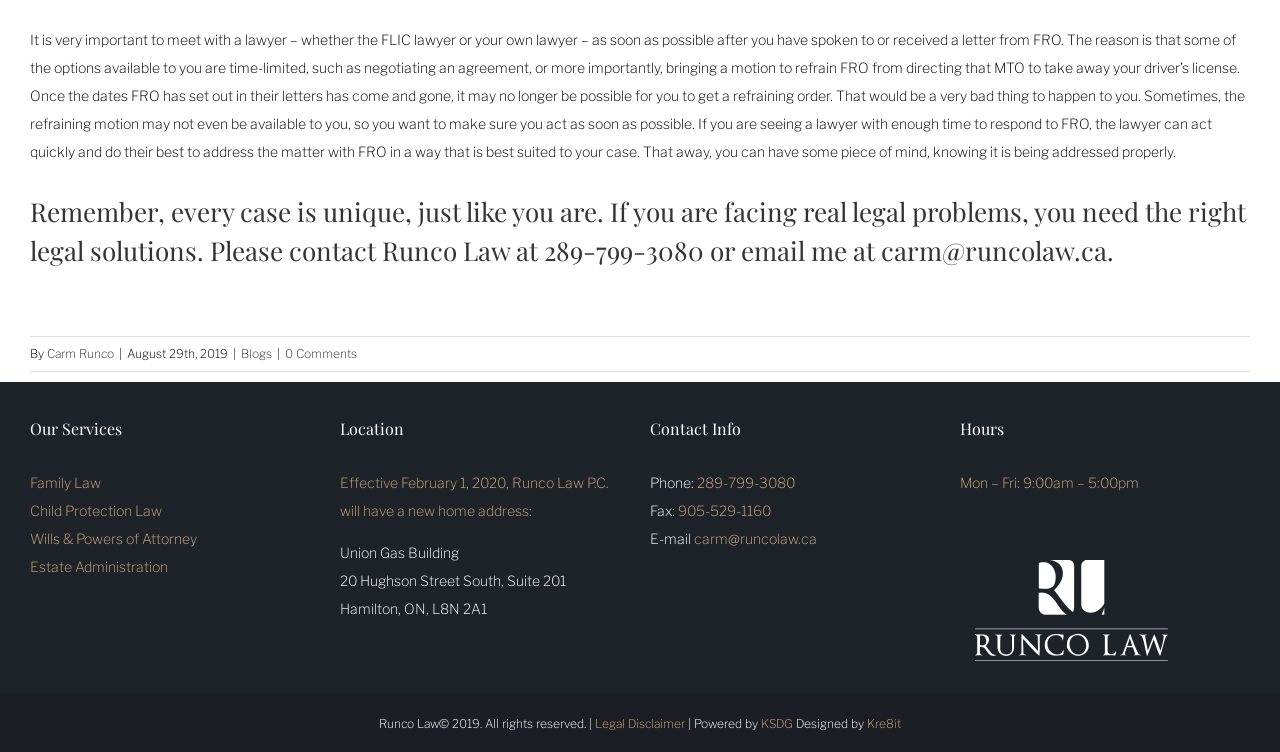What is the email address to contact Carm Runco?
Please ensure your answer is as detailed and informative as possible.

I found the email address by looking at the 'Contact Info' section, where it says 'E-mail' followed by a link to 'carm@runcolaw.ca', which is the email address to contact Carm Runco.